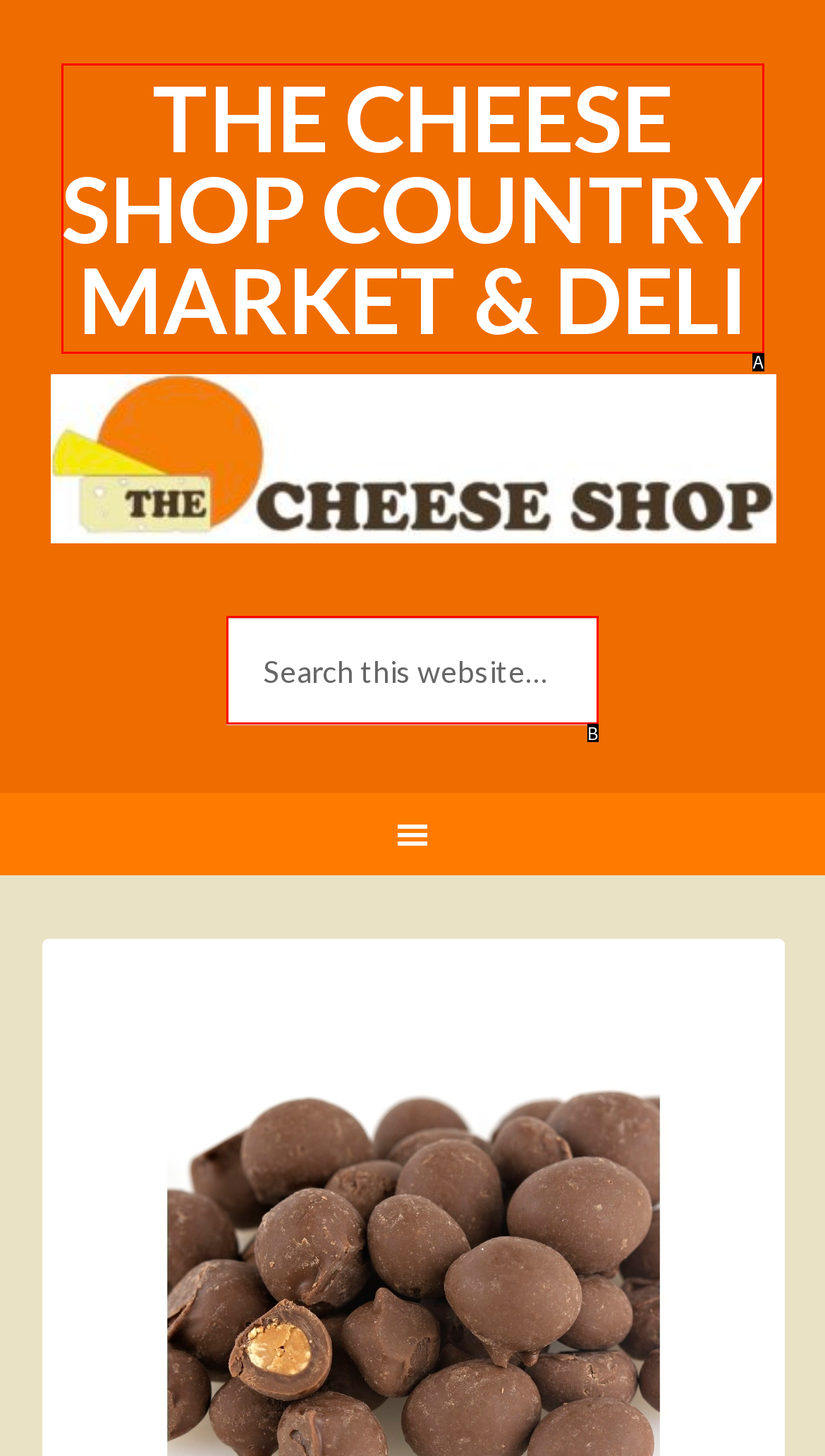Find the HTML element that matches the description: name="s" placeholder="Search this website…". Answer using the letter of the best match from the available choices.

B